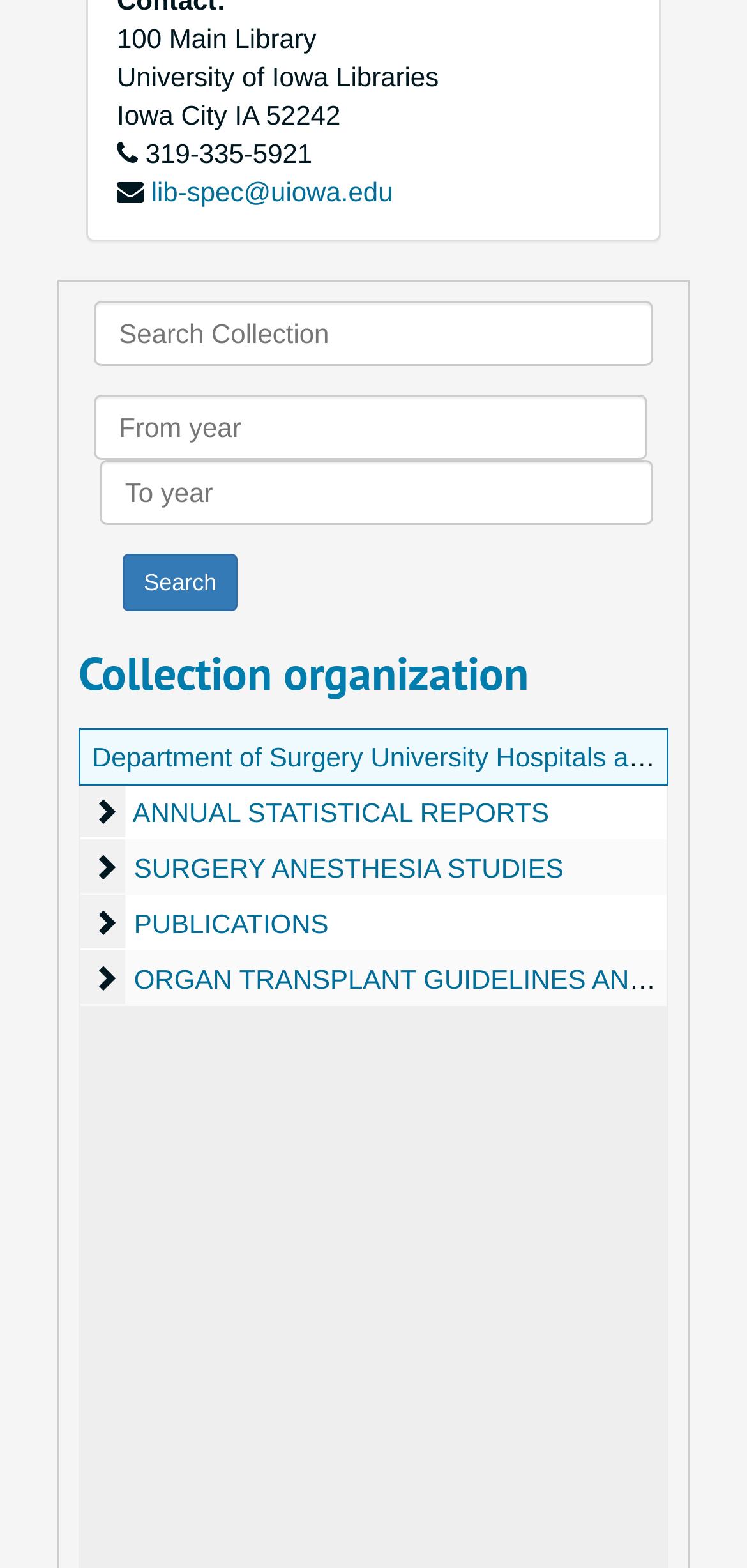Determine the bounding box coordinates of the UI element that matches the following description: "SURGERY ANESTHESIA STUDIES". The coordinates should be four float numbers between 0 and 1 in the format [left, top, right, bottom].

[0.179, 0.544, 0.754, 0.564]